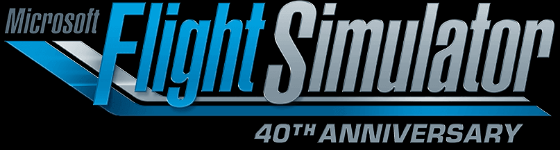Give a thorough explanation of the image.

The image features the official logo celebrating the **40th Anniversary of Microsoft Flight Simulator**. The logo prominently displays the words "Microsoft Flight Simulator" with "Flight Simulator" emphasized in a bold, stylized font. Above the main title, the Microsoft logo is visible, marking its association with the brand. The anniversary aspect is highlighted below in a sleek font that reads "40TH ANNIVERSARY." The design utilizes a modern color scheme, combining shades of blue and silver, which reflects the innovative and enduring legacy of the Flight Simulator franchise in the gaming world. This milestone represents not only the history of flight simulation but also its evolution and impact over four decades.